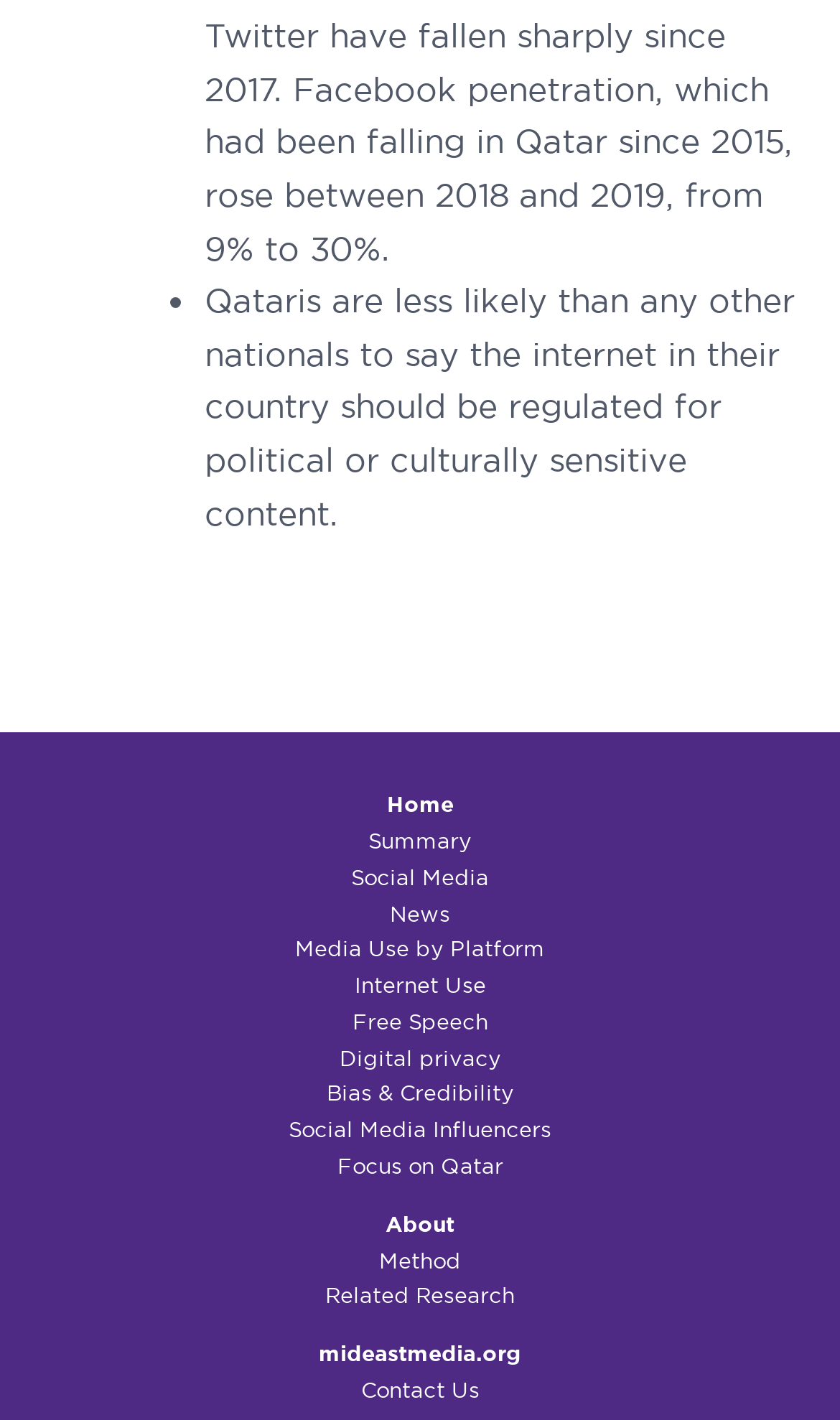Identify the bounding box coordinates of the section that should be clicked to achieve the task described: "Read more from News Library".

None